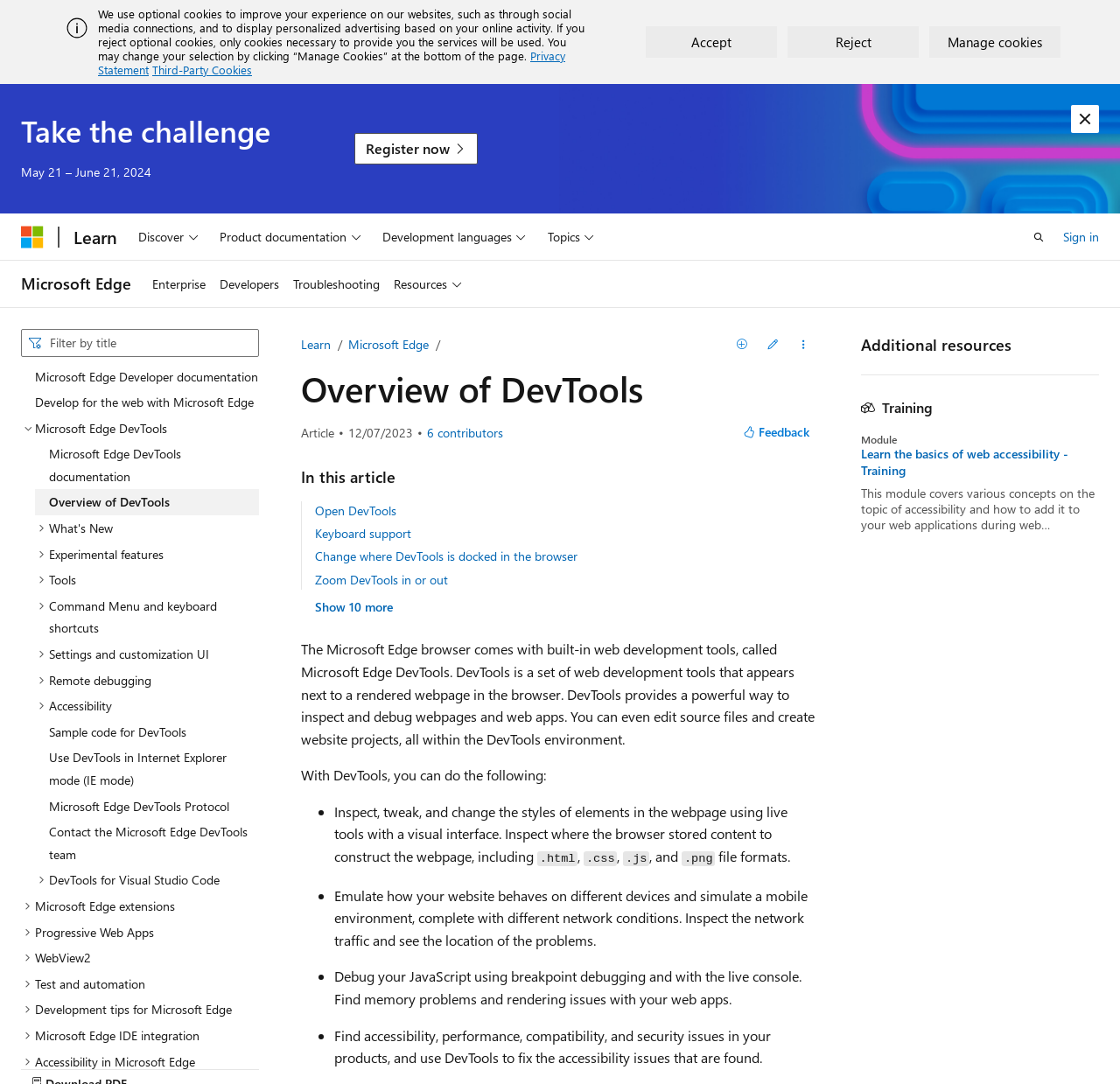Write a detailed summary of the webpage, including text, images, and layout.

The webpage is about Microsoft Edge Developer Tools, with a focus on introducing the tools and their features. At the top, there is a banner with a cookie policy notification, which includes a brief description of the cookies used, a "Privacy Statement" link, and buttons to "Accept" or "Reject" optional cookies.

Below the banner, there is a section promoting a challenge, with a heading "Take the challenge" and a registration link. On the top-right corner, there is a navigation menu with links to "Microsoft", "Learn", and a search button.

The main content area is divided into two sections. On the left, there is a table of contents with a tree structure, listing various topics related to Microsoft Edge DevTools, such as documentation, experimental features, and accessibility. On the right, there is a main article with a heading "Overview of DevTools" and a brief introduction to the Microsoft Edge DevTools.

The article includes a section "In this article" with links to specific topics, such as opening DevTools, keyboard support, and zooming in or out. Below this section, there is a brief description of the DevTools and its features, followed by a list of things that can be done with DevTools, marked with bullet points.

Throughout the page, there are various buttons and links to navigate to different sections or perform specific actions, such as editing, viewing contributors, or providing feedback.